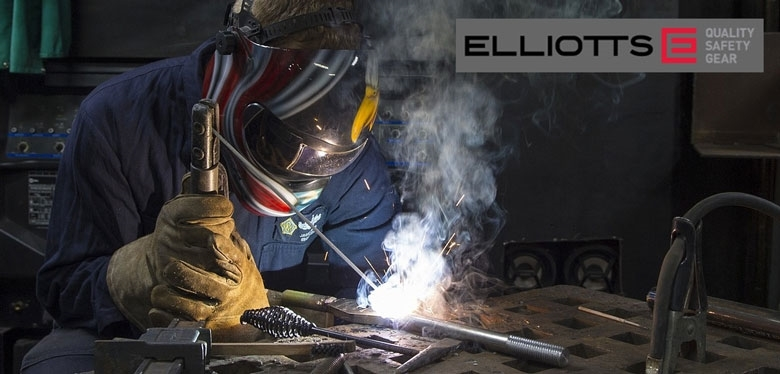What is the welder aligning against a surface?
Respond to the question with a well-detailed and thorough answer.

The welder is aligning a metal rod against a surface, showcasing the intricate art of welding, which requires precision and attention to detail.